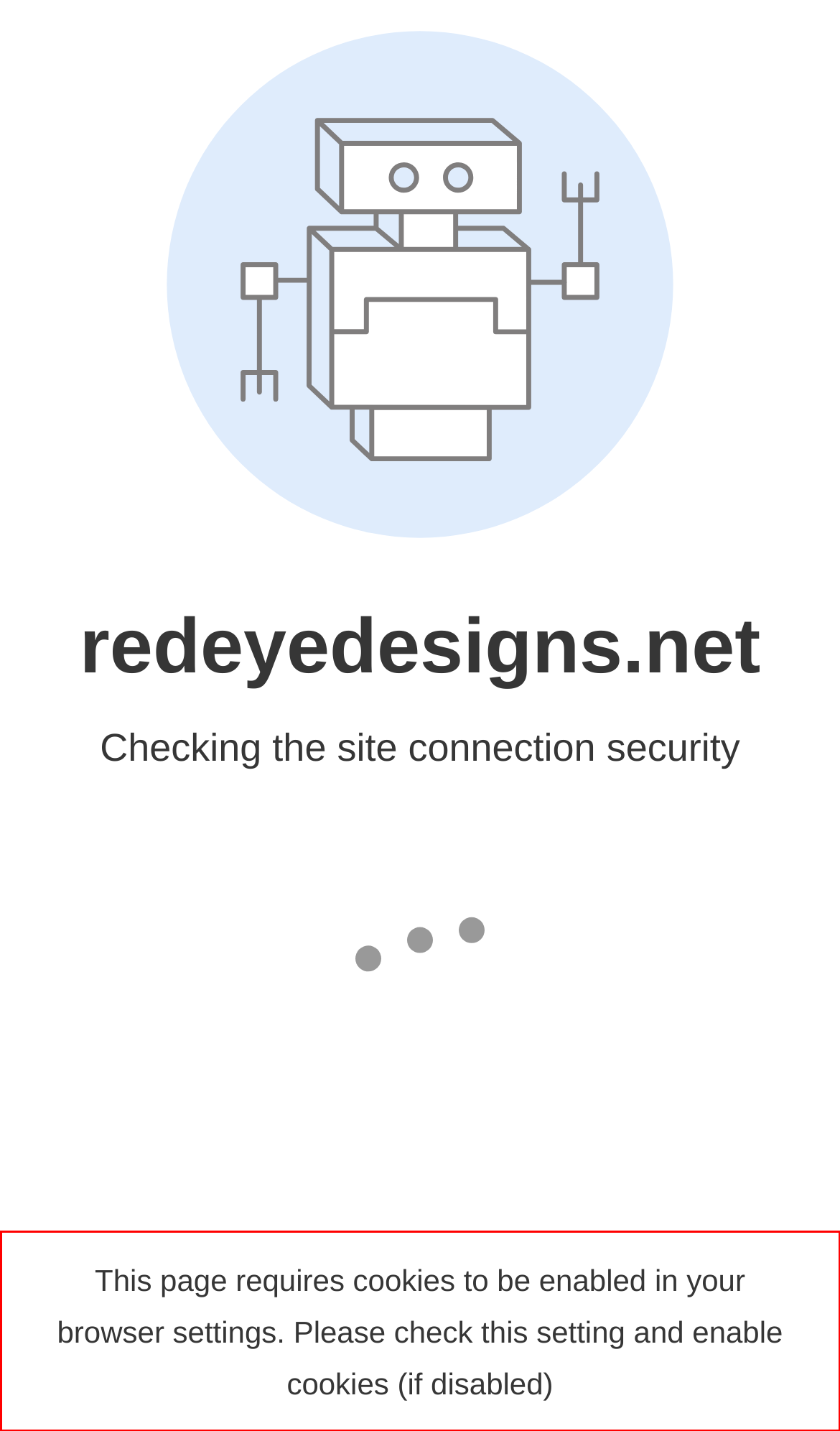Given a screenshot of a webpage with a red bounding box, please identify and retrieve the text inside the red rectangle.

This page requires cookies to be enabled in your browser settings. Please check this setting and enable cookies (if disabled)